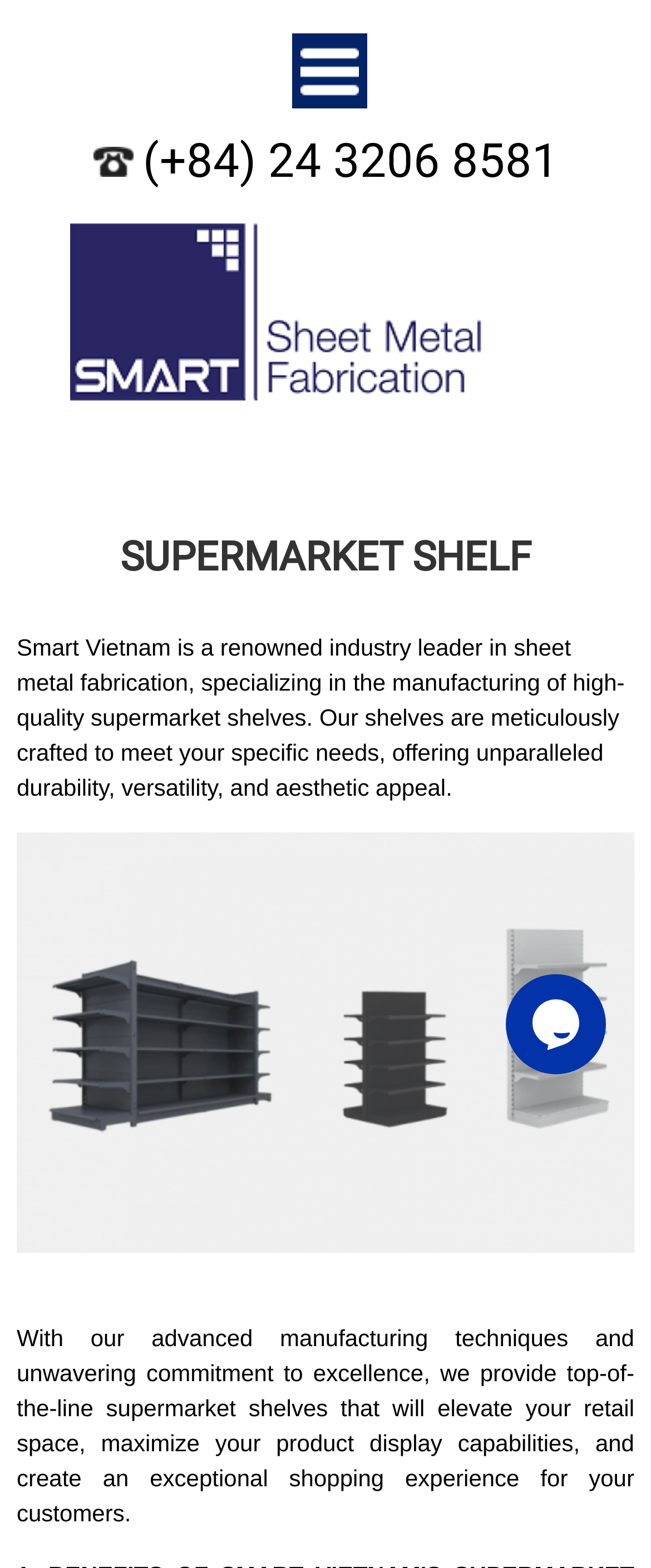What is the quality of Smart Vietnam's supermarket shelves?
Provide a detailed answer to the question using information from the image.

I determined the quality of the supermarket shelves by reading the static text element that describes the company's specialization in manufacturing high-quality supermarket shelves, and also by looking at the description of the shelves being 'meticulously crafted' and offering 'unparalleled durability, versatility, and aesthetic appeal'.